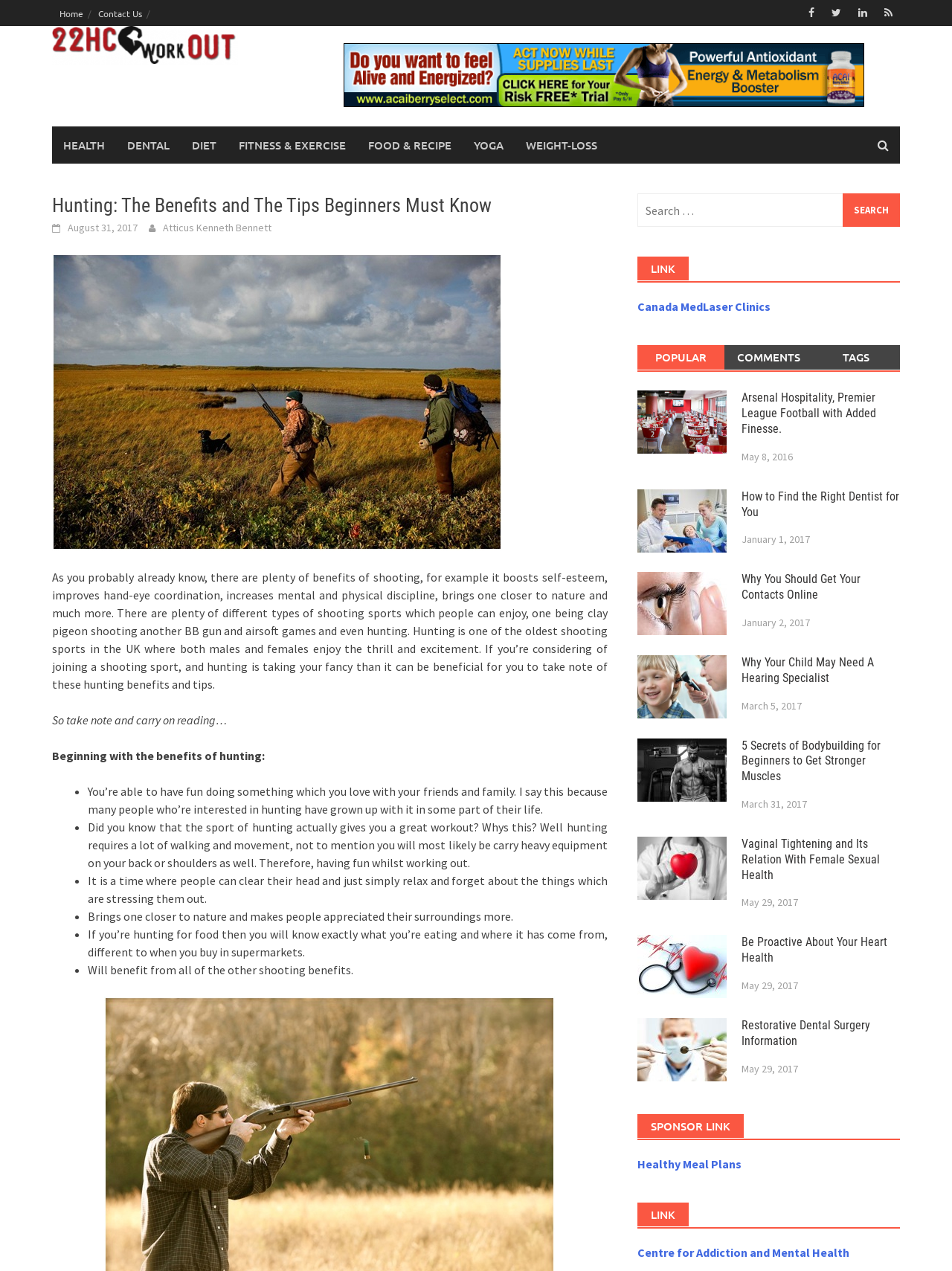Locate the bounding box coordinates of the clickable area needed to fulfill the instruction: "Search for something".

[0.669, 0.152, 0.945, 0.178]